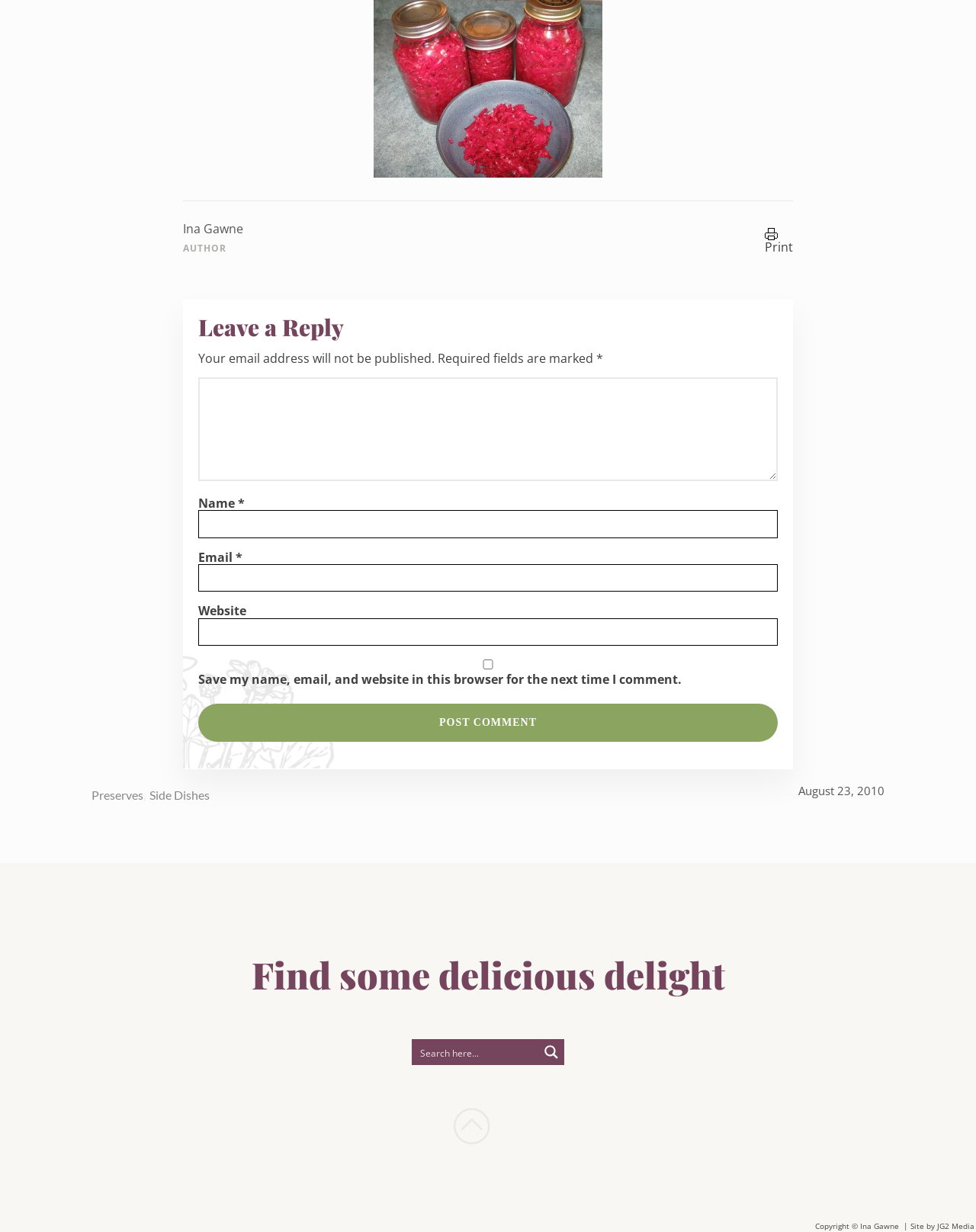Determine the bounding box coordinates for the UI element with the following description: "parent_node: Name * name="author"". The coordinates should be four float numbers between 0 and 1, represented as [left, top, right, bottom].

[0.203, 0.414, 0.797, 0.437]